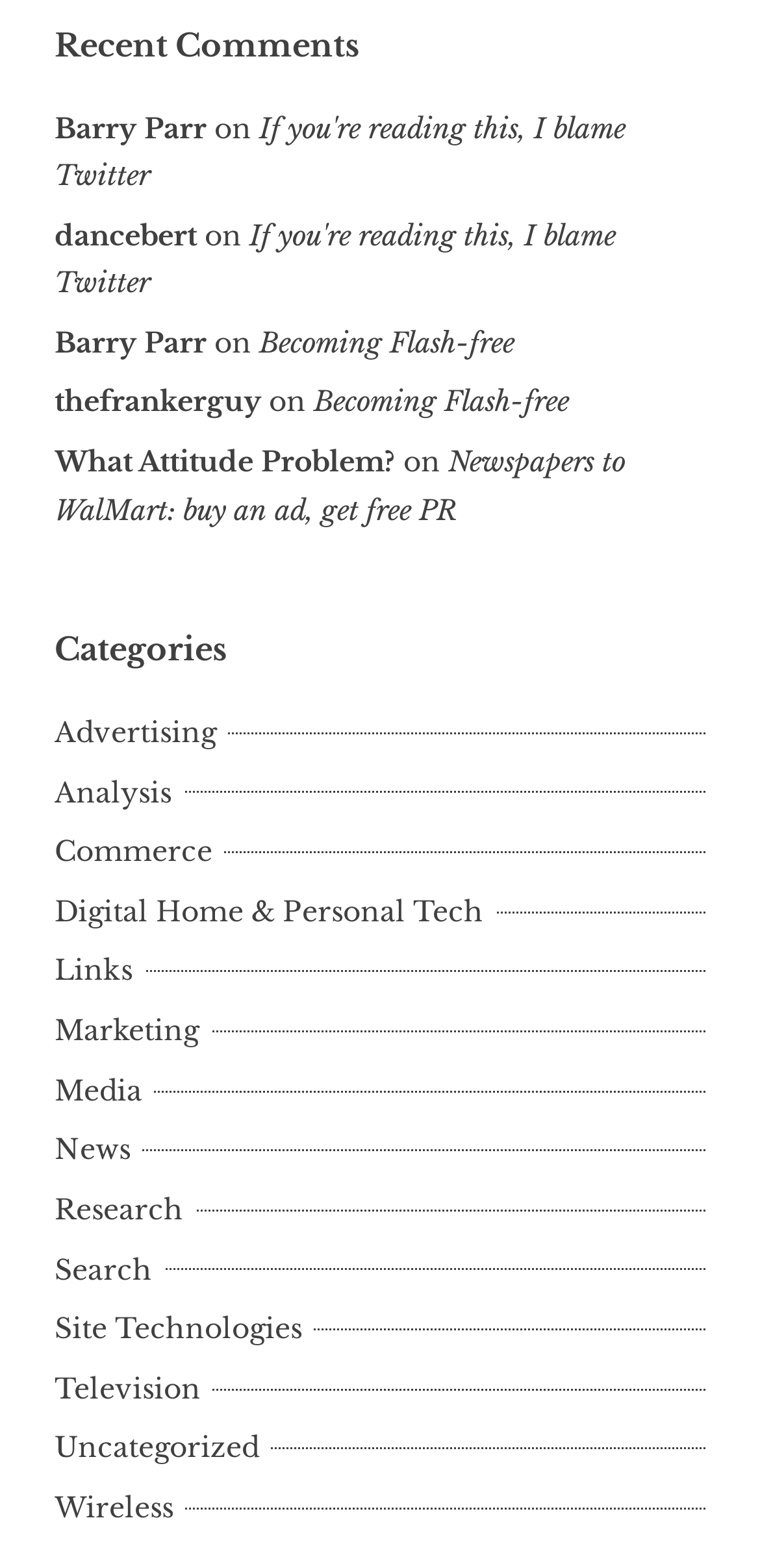Please predict the bounding box coordinates of the element's region where a click is necessary to complete the following instruction: "browse categories". The coordinates should be represented by four float numbers between 0 and 1, i.e., [left, top, right, bottom].

[0.072, 0.401, 0.928, 0.427]